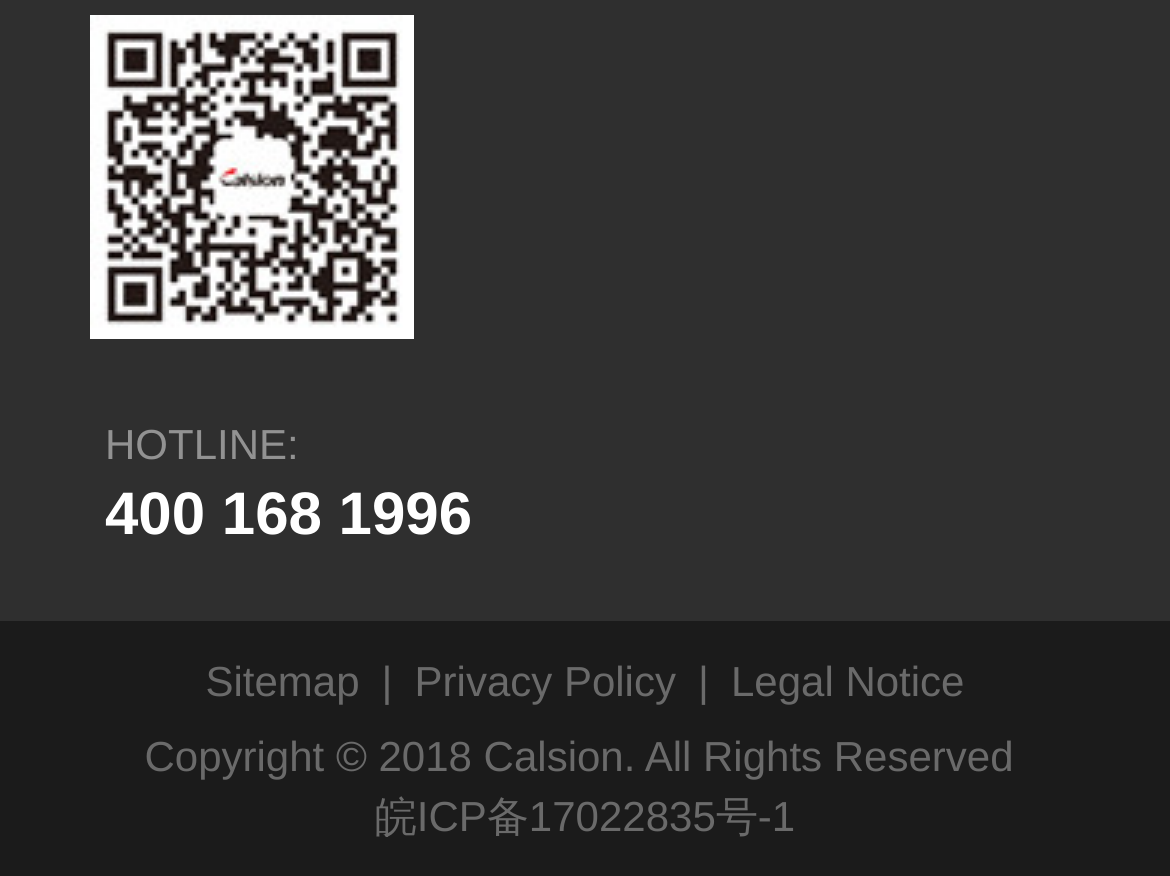What is the separator between links in the footer?
Please ensure your answer to the question is detailed and covers all necessary aspects.

I found the separator by looking at the static text element that separates the links in the footer section, which is a vertical bar '|'.